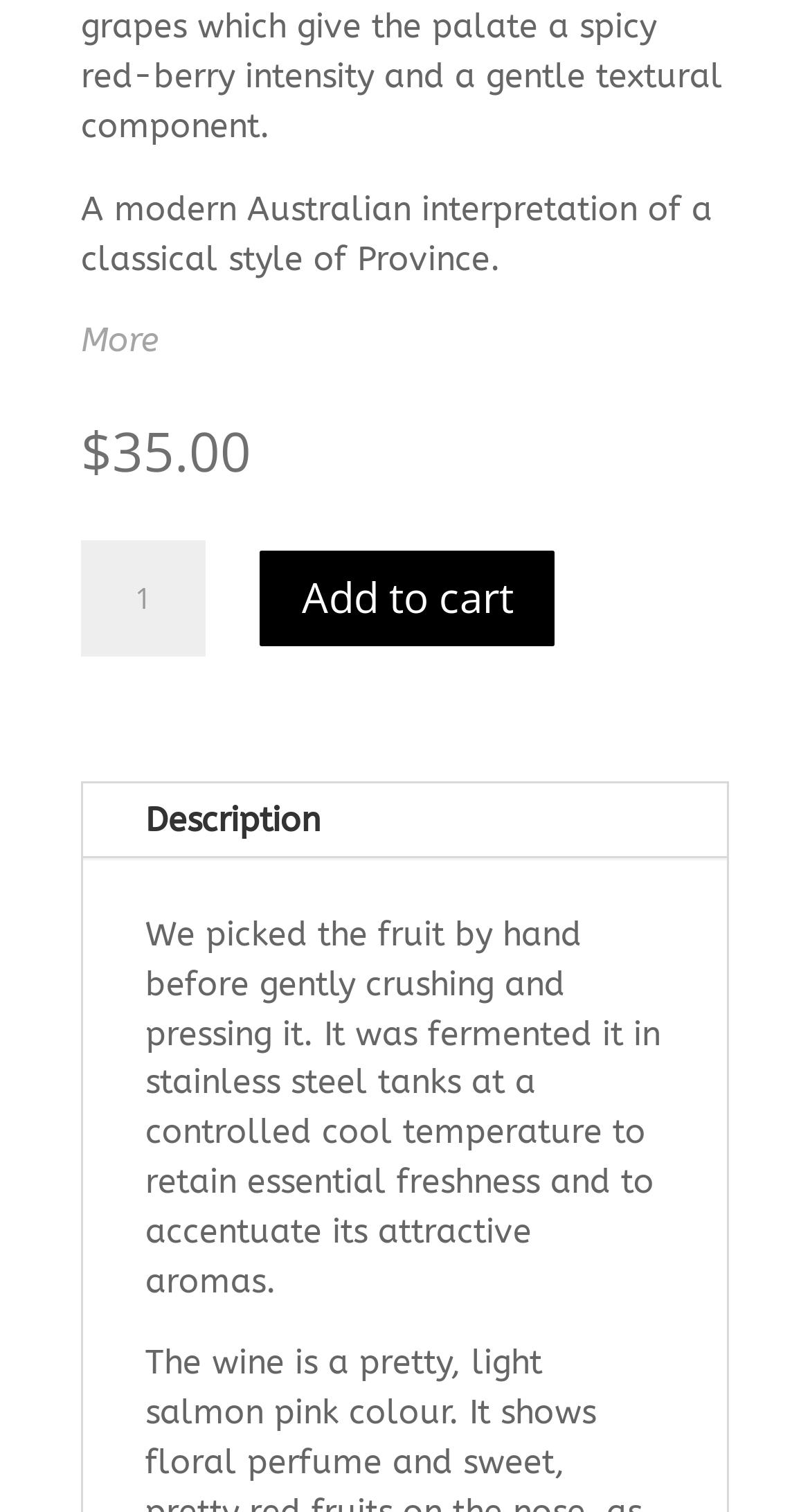Please provide the bounding box coordinates in the format (top-left x, top-left y, bottom-right x, bottom-right y). Remember, all values are floating point numbers between 0 and 1. What is the bounding box coordinate of the region described as: Add to cart

[0.316, 0.361, 0.69, 0.43]